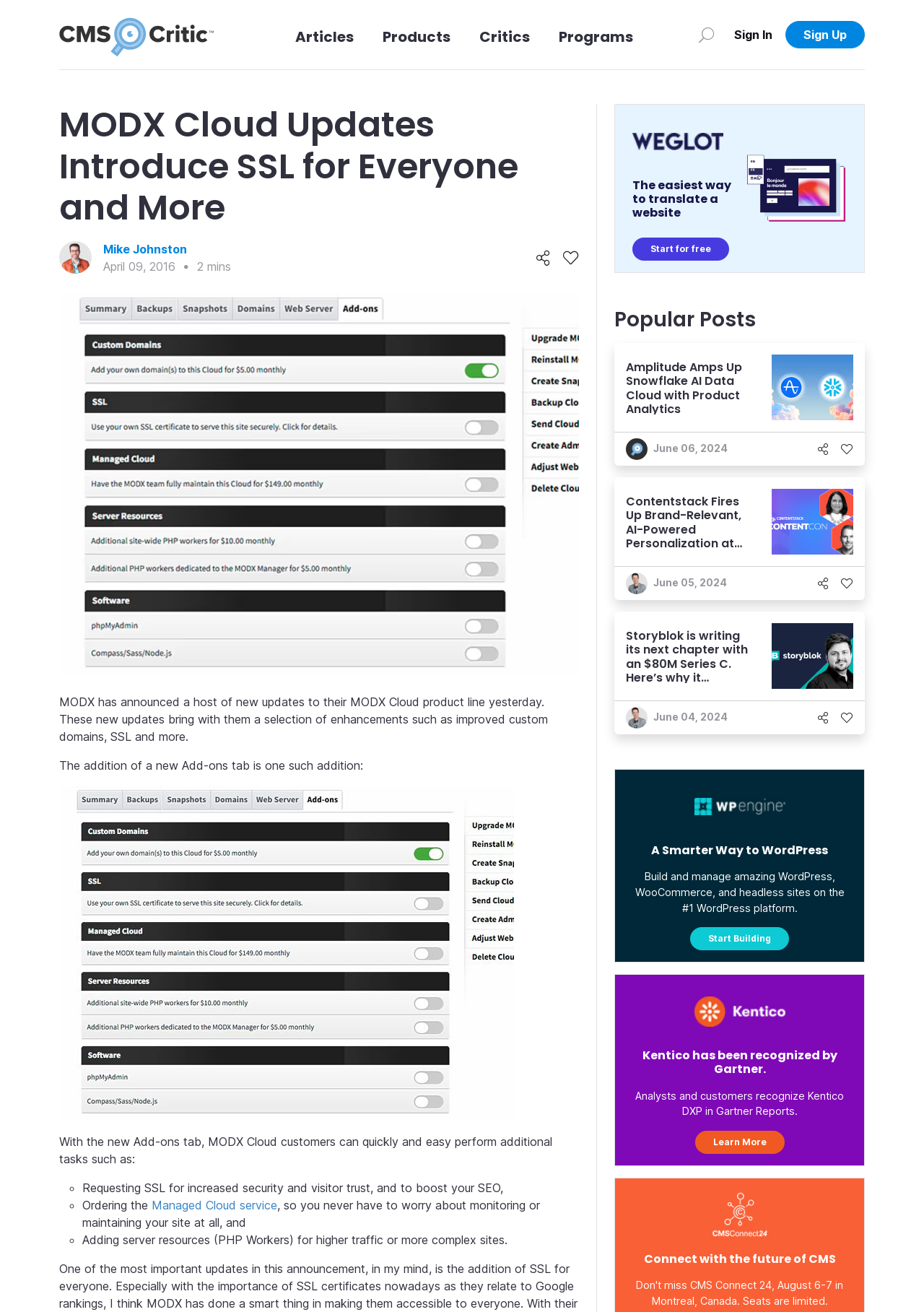Please specify the bounding box coordinates for the clickable region that will help you carry out the instruction: "Search for something".

[0.755, 0.016, 0.773, 0.037]